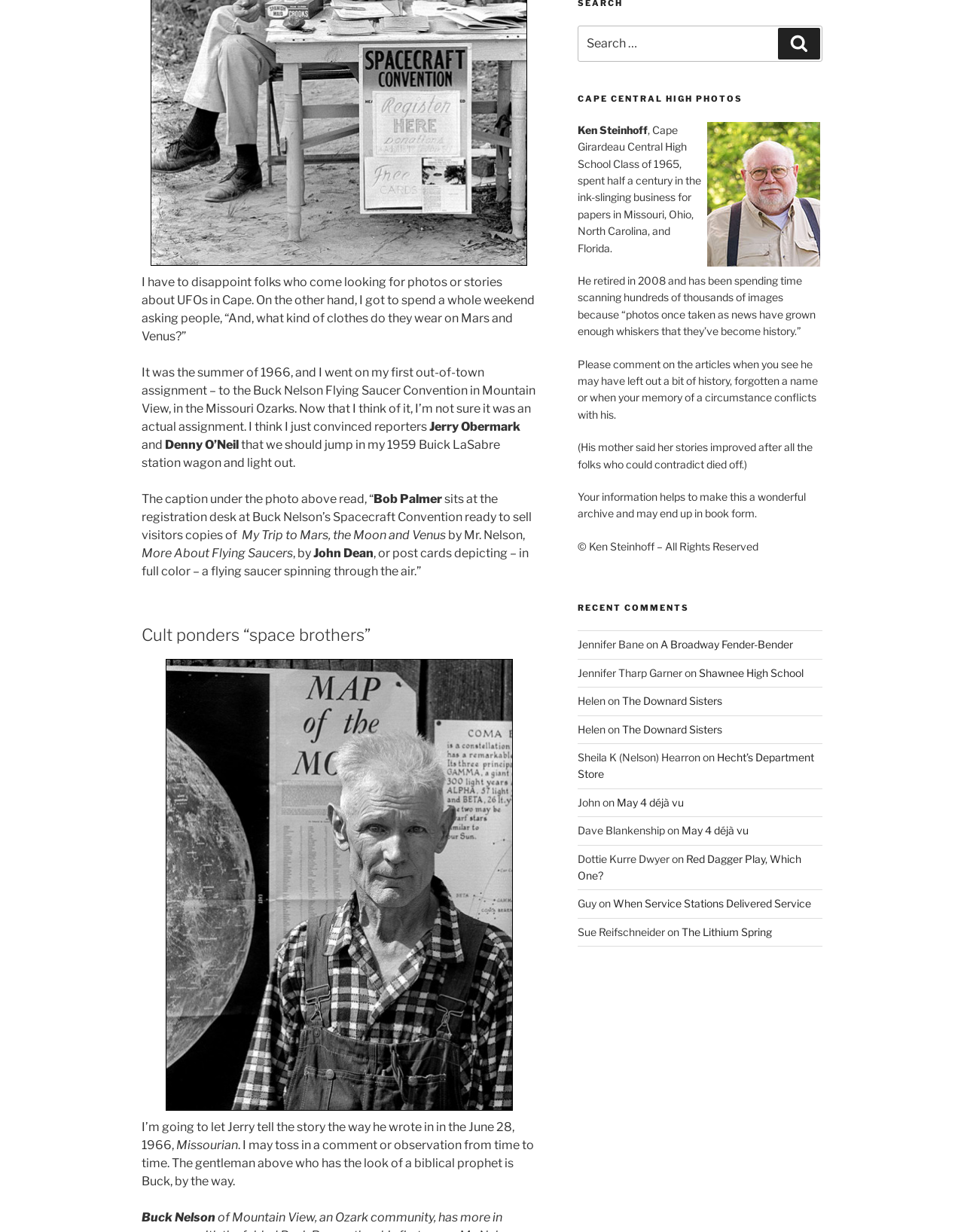Determine the bounding box for the HTML element described here: "When Service Stations Delivered Service". The coordinates should be given as [left, top, right, bottom] with each number being a float between 0 and 1.

[0.636, 0.728, 0.841, 0.739]